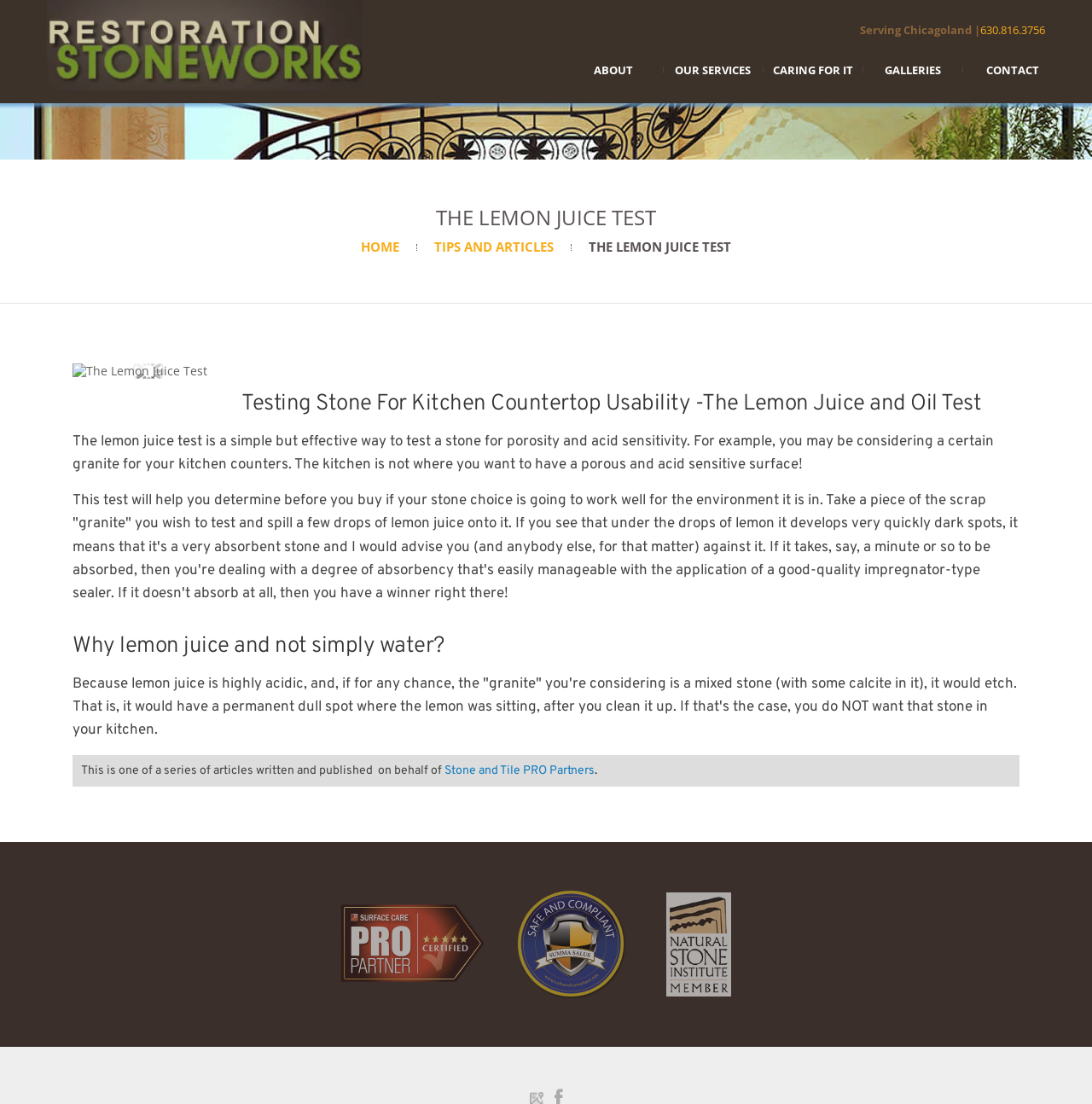Please find the bounding box for the following UI element description. Provide the coordinates in (top-left x, top-left y, bottom-right x, bottom-right y) format, with values between 0 and 1: Chinese Film Classics Course

None